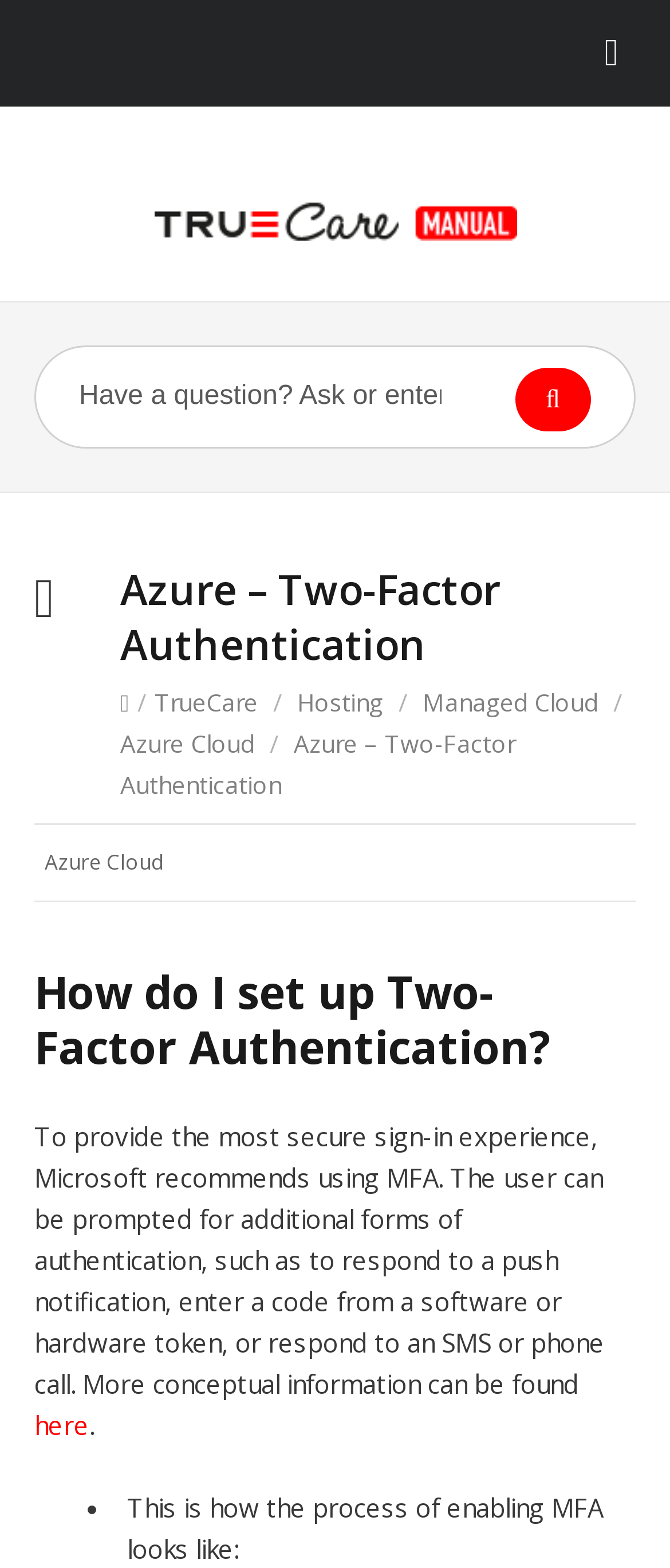Provide a one-word or short-phrase answer to the question:
What is the purpose of the search box?

To ask or enter a search term